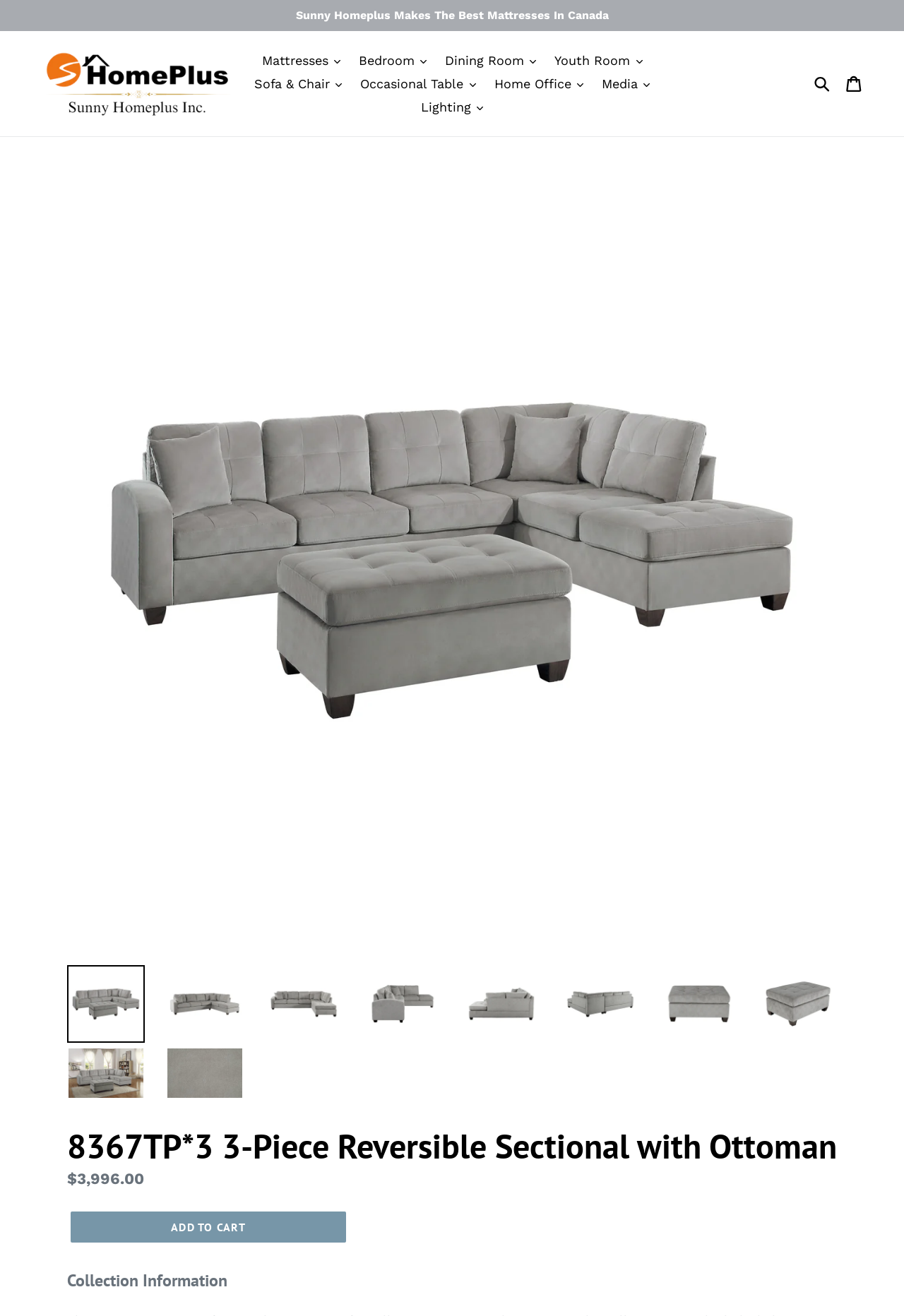Generate the text of the webpage's primary heading.

8367TP*3 3-Piece Reversible Sectional with Ottoman